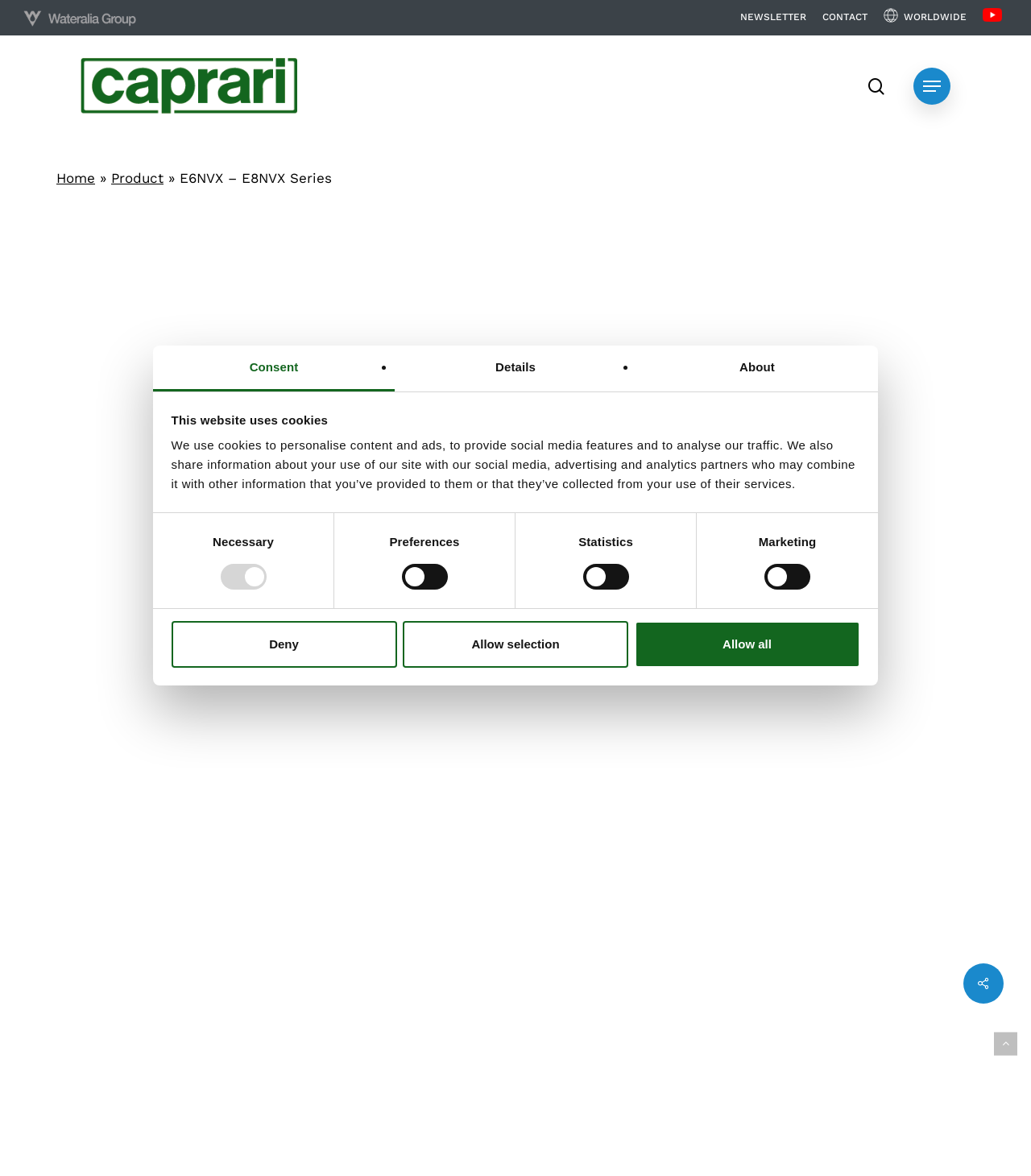Give a detailed overview of the webpage's appearance and contents.

The webpage is about the E6NVX - E8NVX Series of borehole pumps from Caprari. At the top, there is a logo of Wateralia Group and a navigation menu. Below the logo, there are links to NEWSLETTER, CONTACT, and a search bar. On the top right, there is a button to close the search bar.

The main content of the page is divided into sections. The first section has a heading "E6NVX – E8NVX Series" and a subheading "6" - 8" Borehole pumps in stamped stainless steel". Below the heading, there are links to "Information", "Technical features", "Documentation", and "Media", each with an accompanying icon.

The next section has a paragraph of text describing the features and benefits of the E6NVX-E8NVX pumps, including their energy-saving design, robustness, and reliability. Below this text, there is a call-to-action to sign up for digital tools and a link to select the ideal product.

Further down the page, there are sections dedicated to "Innovation", "Certifications", and a call to action to learn more about the products. Each section has a heading and a brief description or link to more information.

At the bottom of the page, there is a cookie consent dialog with tabs for "Consent", "Details", and "About". The "Consent" tab has a description of the website's cookie policy and checkboxes to select which types of cookies to allow.

Throughout the page, there are several images and icons, including logos, product images, and social media icons. The overall layout is organized and easy to navigate, with clear headings and concise text.